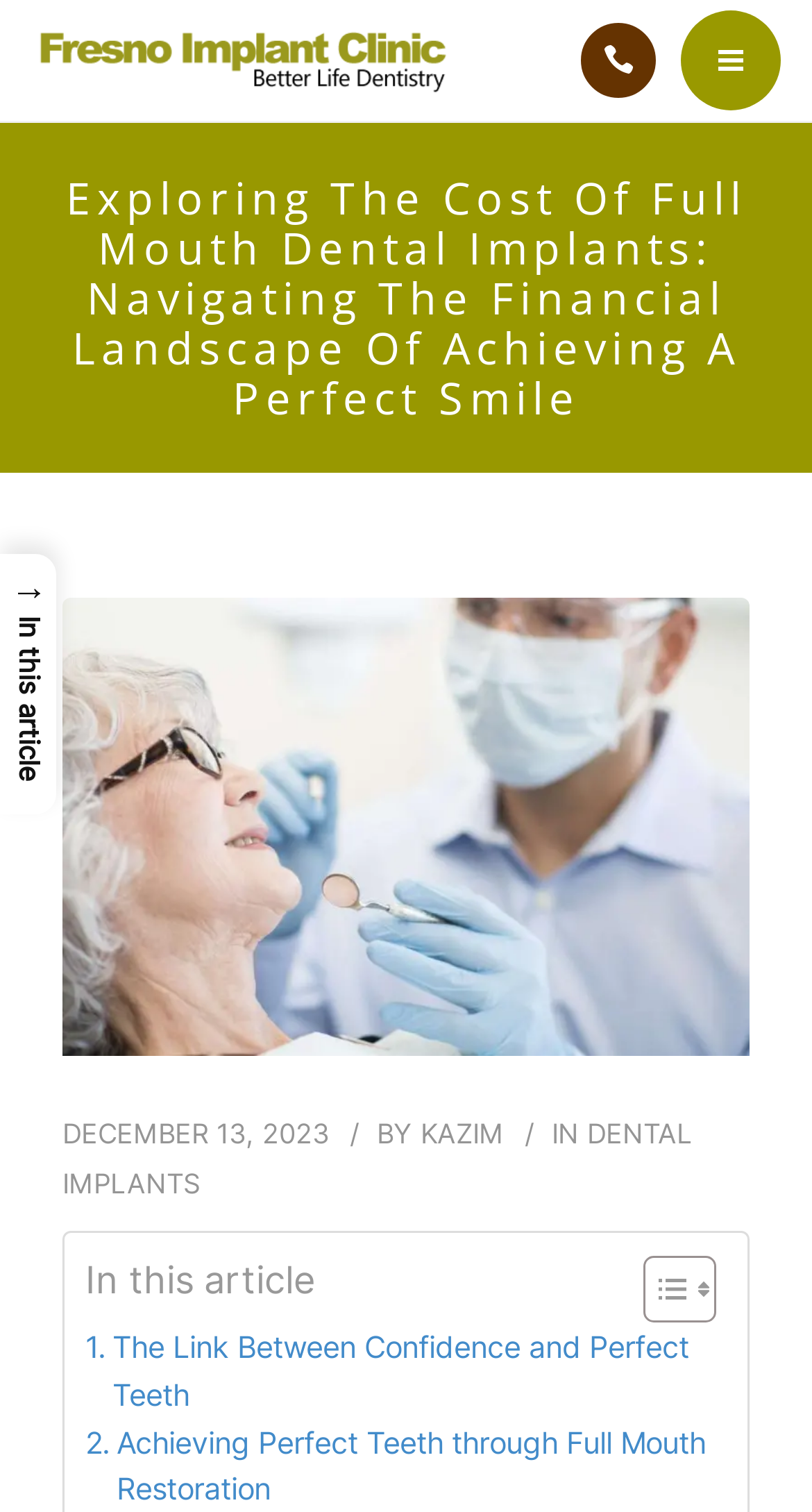What is the topic of the article?
Please provide a comprehensive answer to the question based on the webpage screenshot.

I determined the topic of the article by reading the main heading, which is 'Exploring The Cost Of Full Mouth Dental Implants: Navigating The Financial Landscape Of Achieving A Perfect Smile'.